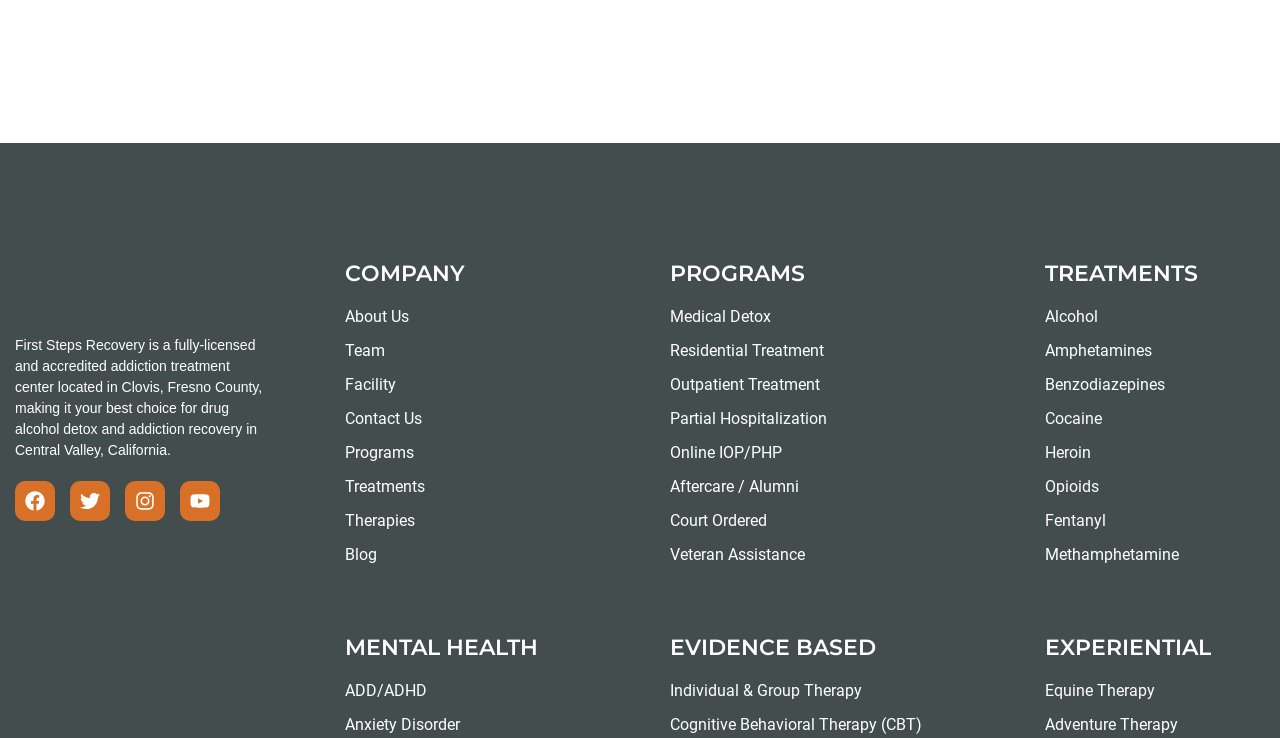Locate the bounding box for the described UI element: "Contact Us". Ensure the coordinates are four float numbers between 0 and 1, formatted as [left, top, right, bottom].

[0.27, 0.551, 0.5, 0.584]